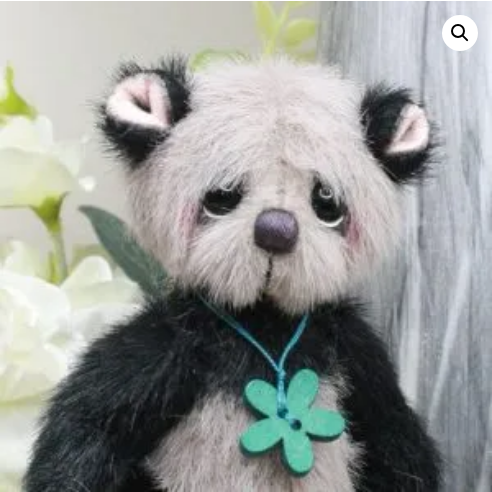What is the material of the flower pendant?
Please answer the question as detailed as possible.

The caption describes the teddy bear as being adorned with a playful green felt flower pendant around its neck, which adds to its whimsical charm.